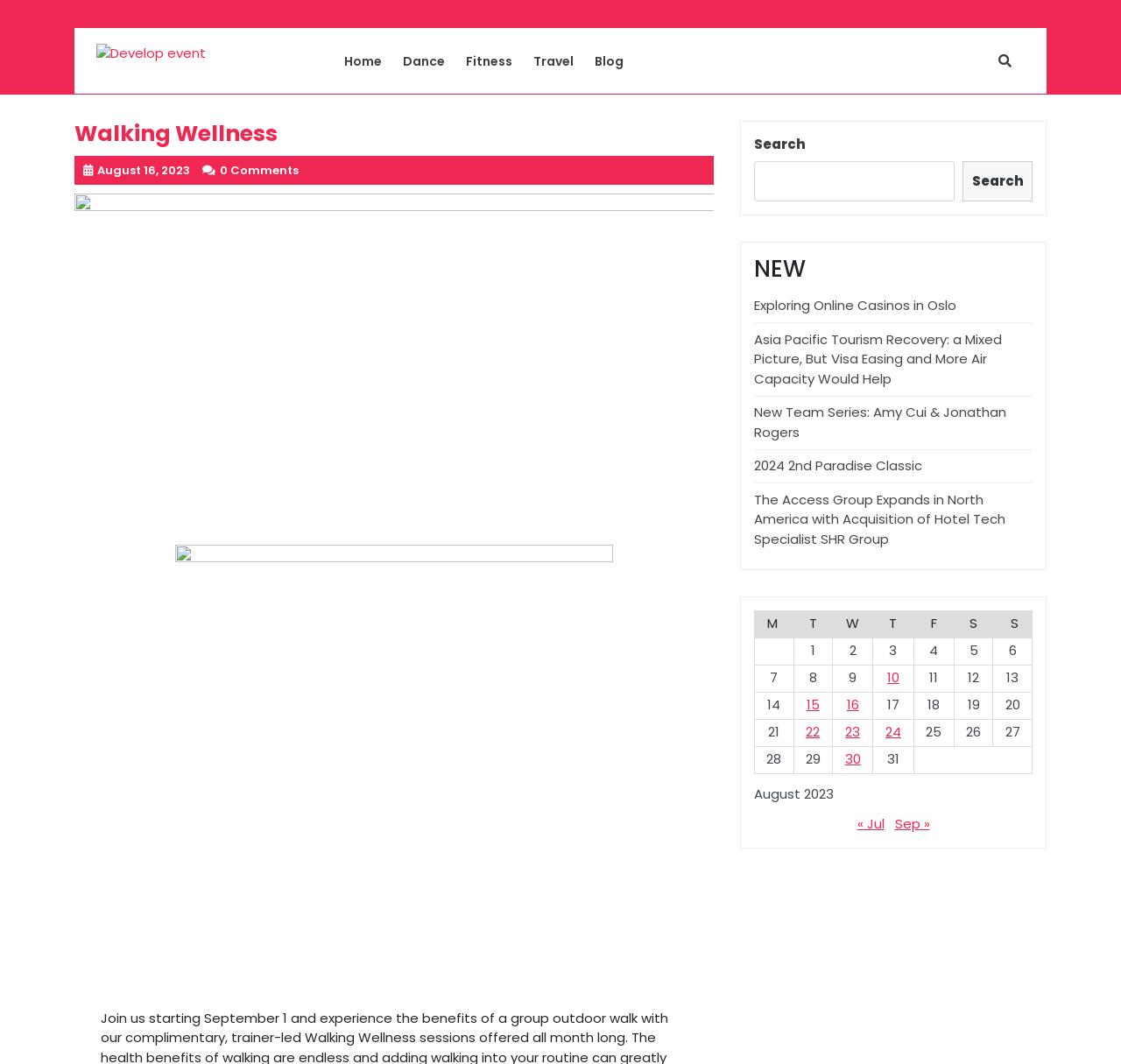What is the purpose of the search box?
Using the image provided, answer with just one word or phrase.

To search the website